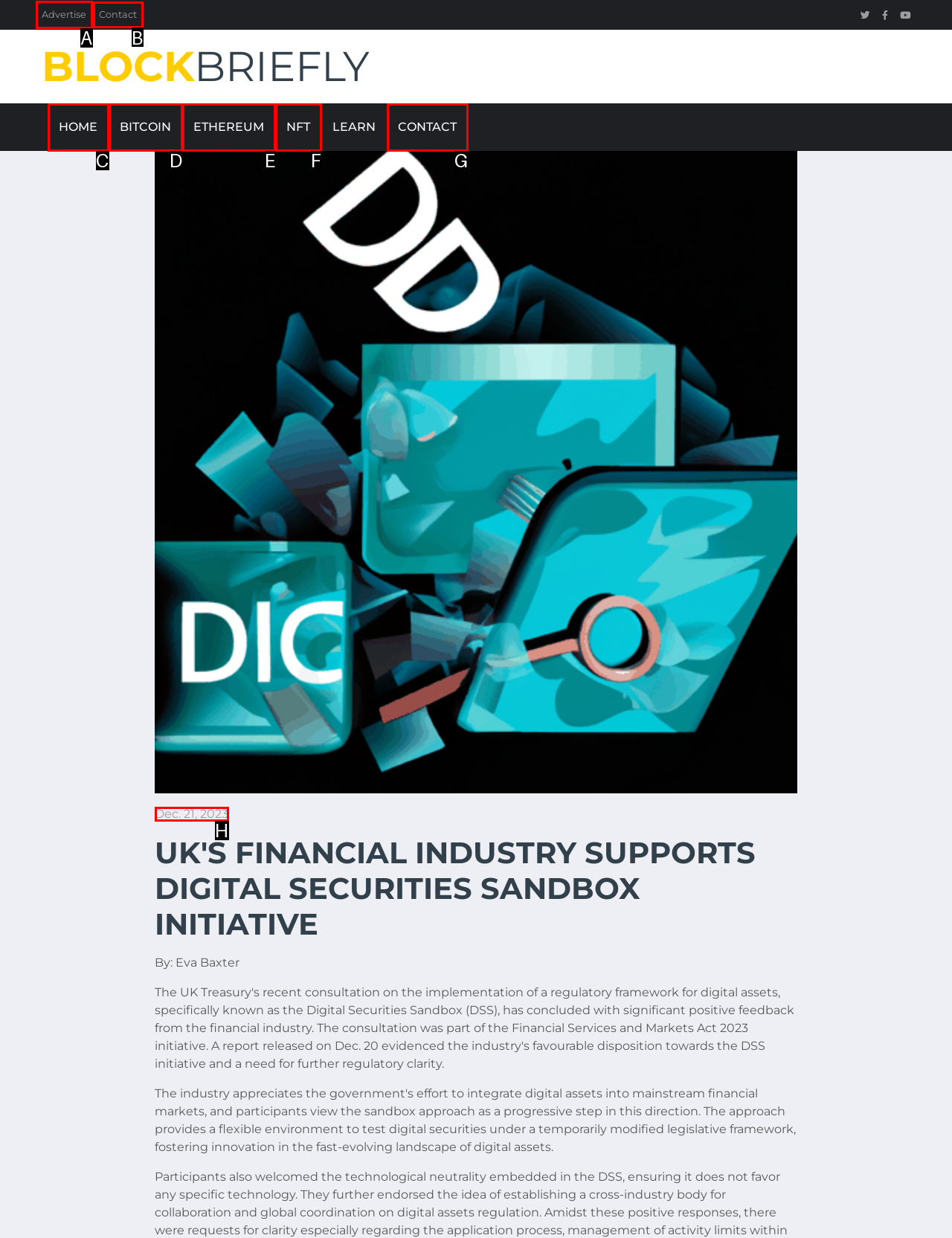Determine which HTML element to click for this task: Click on Advertise Provide the letter of the selected choice.

A